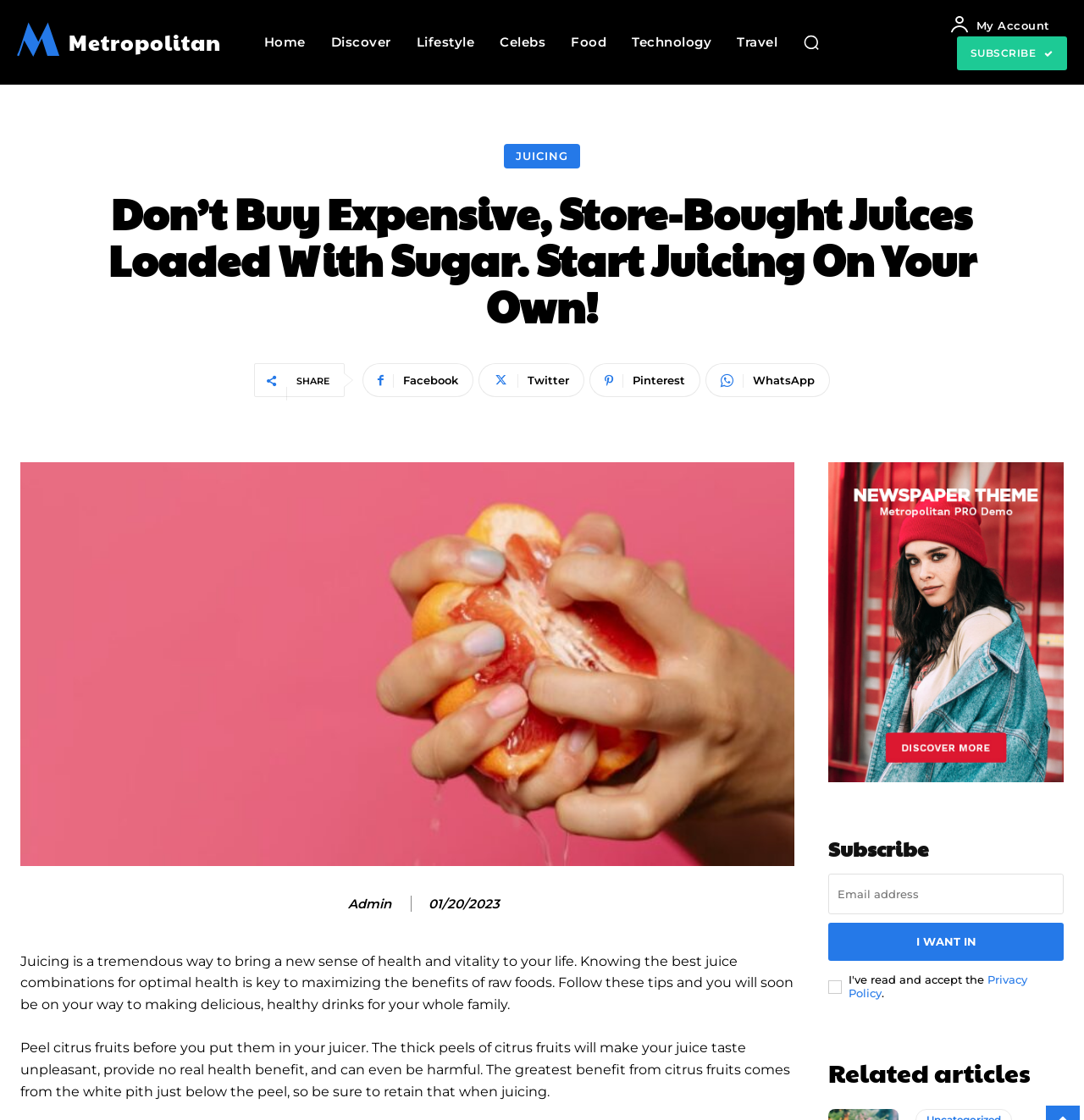Find the bounding box coordinates for the area you need to click to carry out the instruction: "Read more about juicing". The coordinates should be four float numbers between 0 and 1, indicated as [left, top, right, bottom].

[0.465, 0.128, 0.535, 0.15]